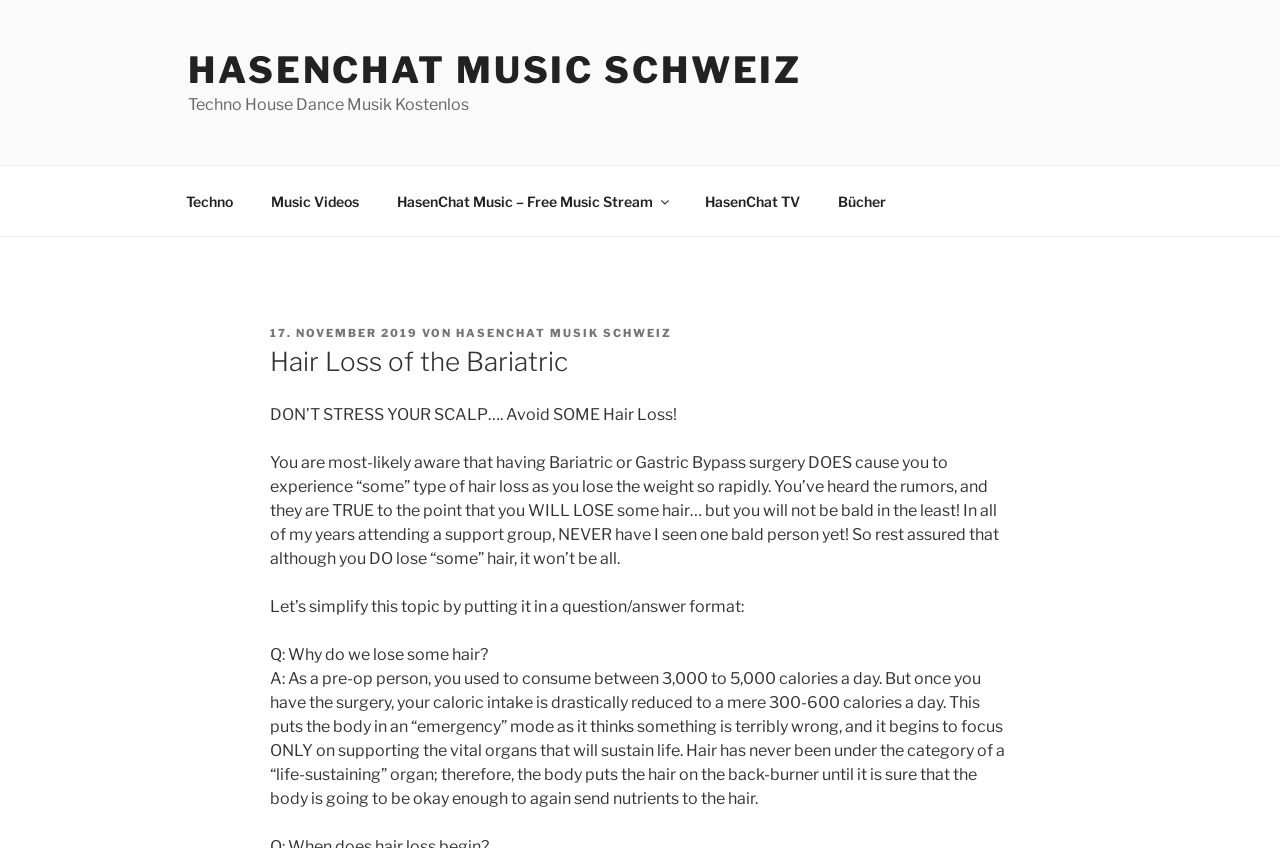What is the purpose of the question-answer format on this webpage?
Please answer the question with a detailed and comprehensive explanation.

The webpage uses a question-answer format to simplify the topic of hair loss after Bariatric surgery, making it easier for readers to understand the reasons and implications of hair loss.